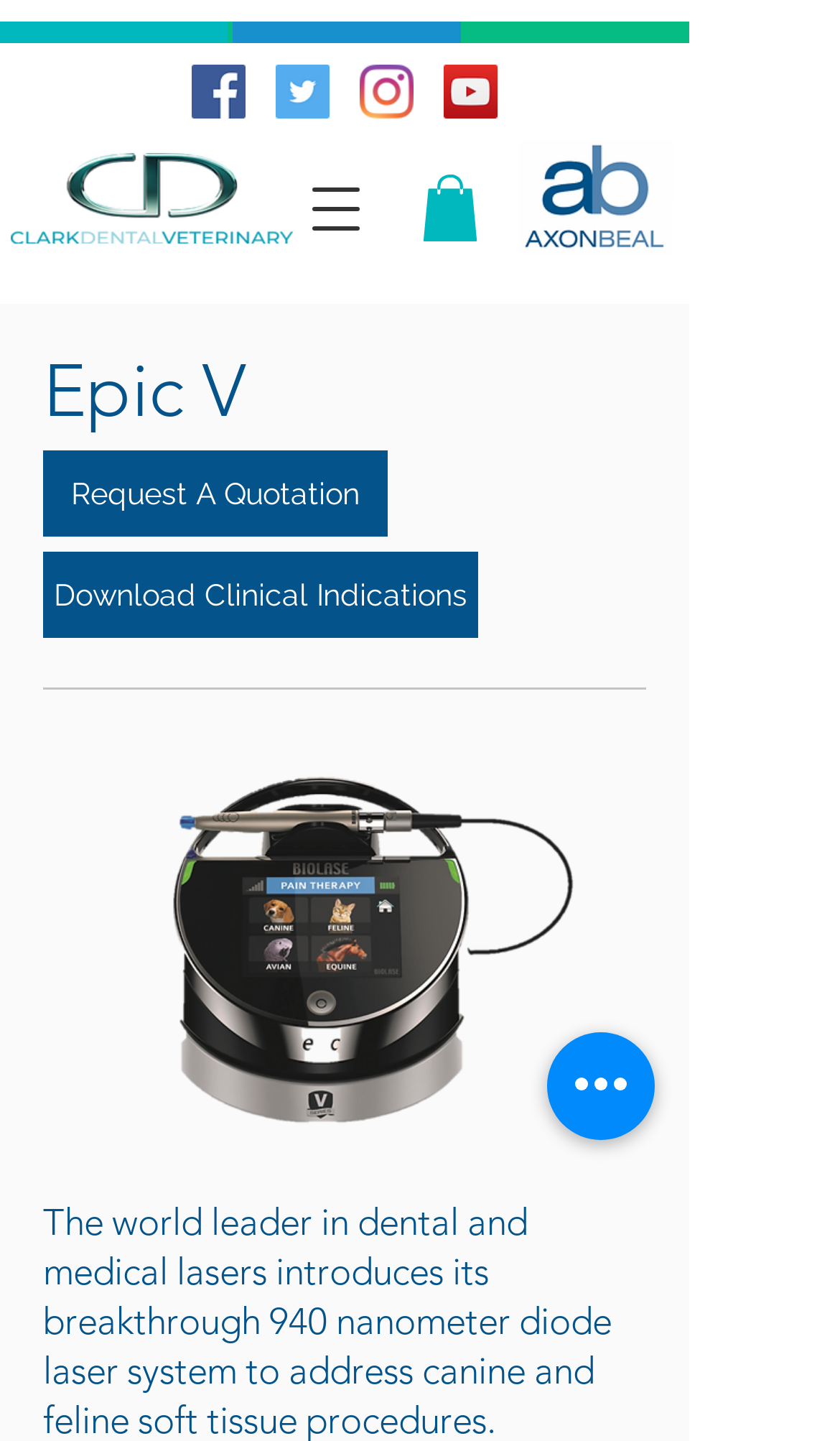Please locate the bounding box coordinates of the element that should be clicked to complete the given instruction: "Click on Luke Smith's profile".

None